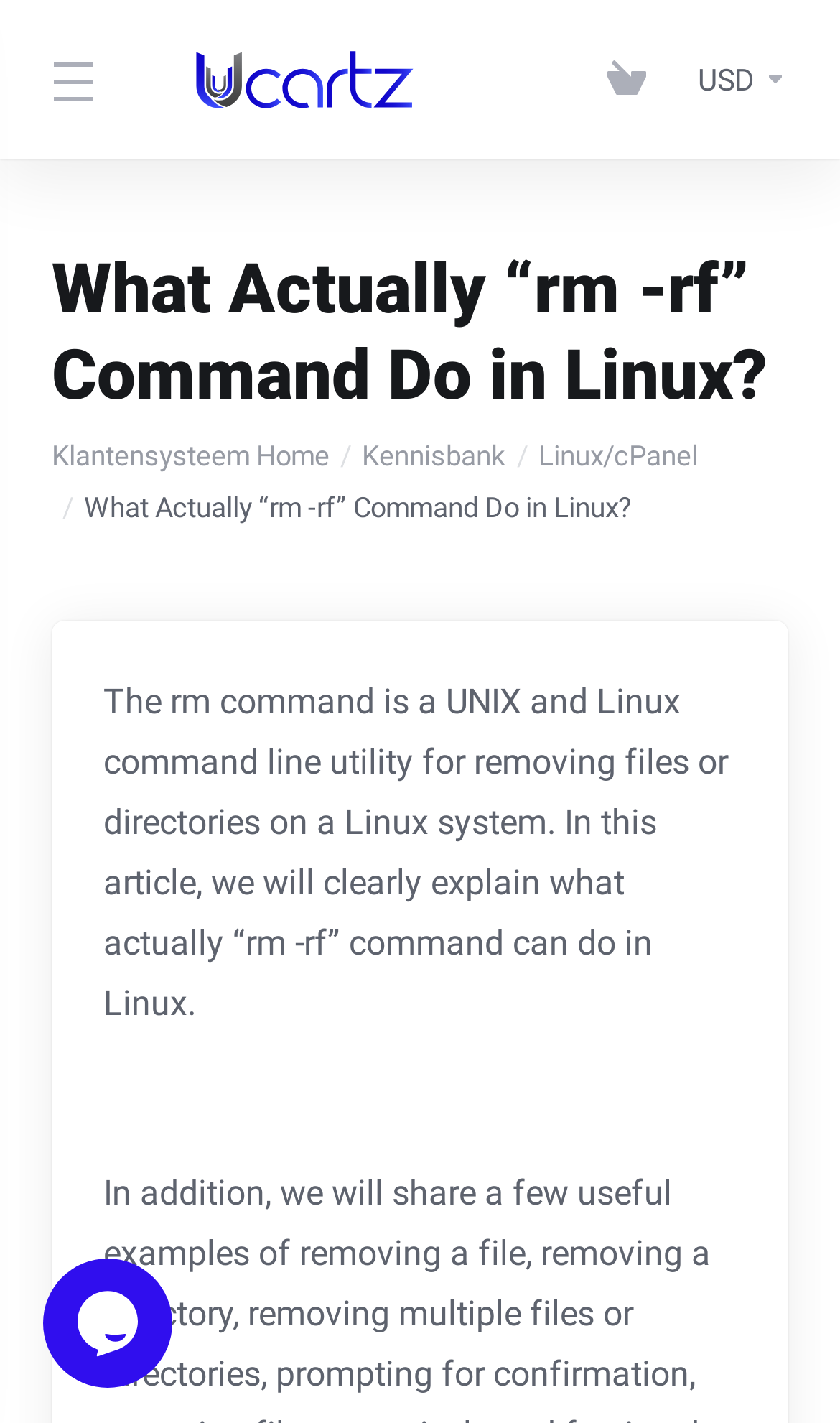Determine the bounding box coordinates for the region that must be clicked to execute the following instruction: "Read the article about rm command".

[0.123, 0.479, 0.867, 0.719]